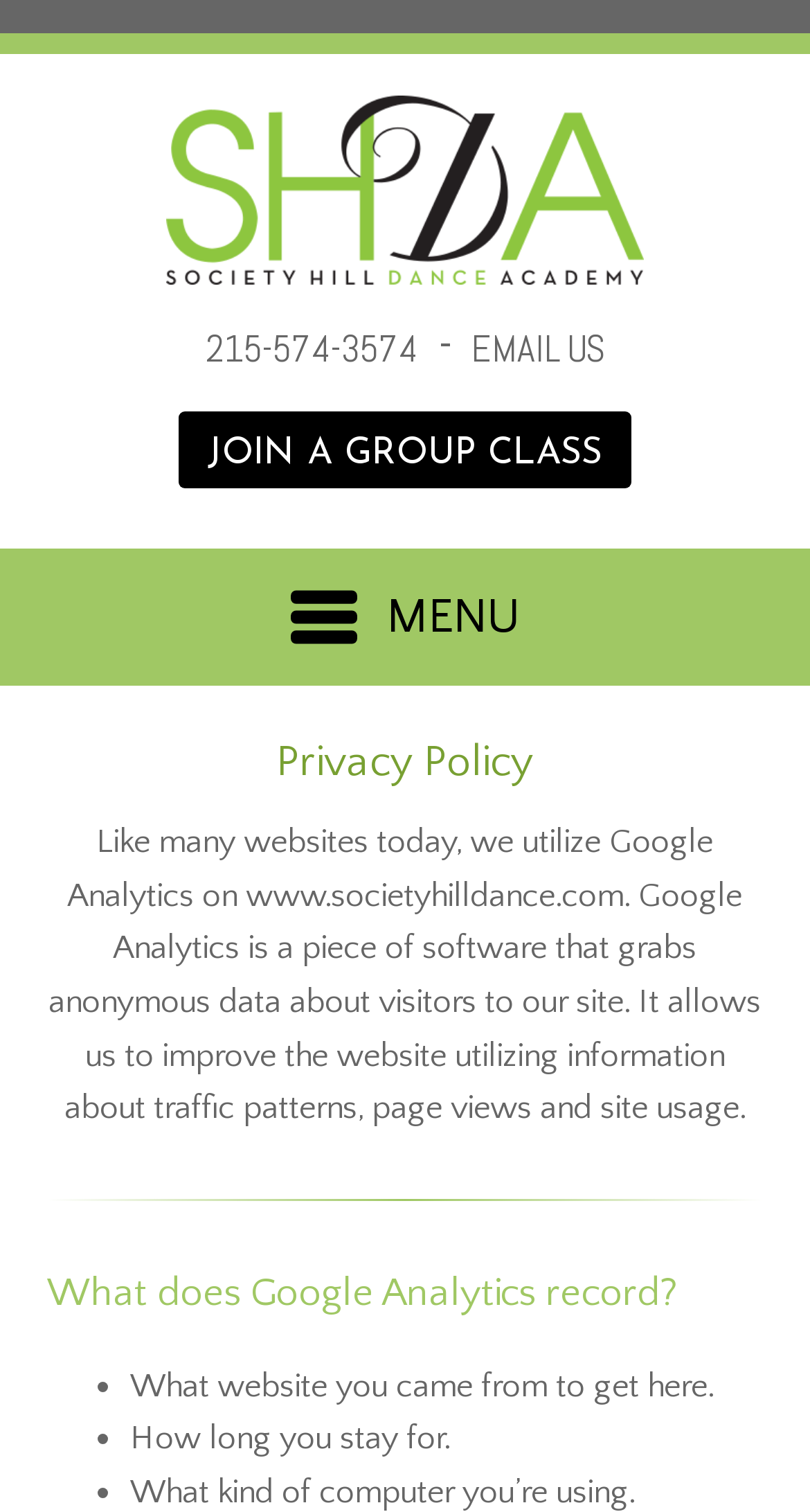What information does Google Analytics record?
Based on the image, provide a one-word or brief-phrase response.

Various information